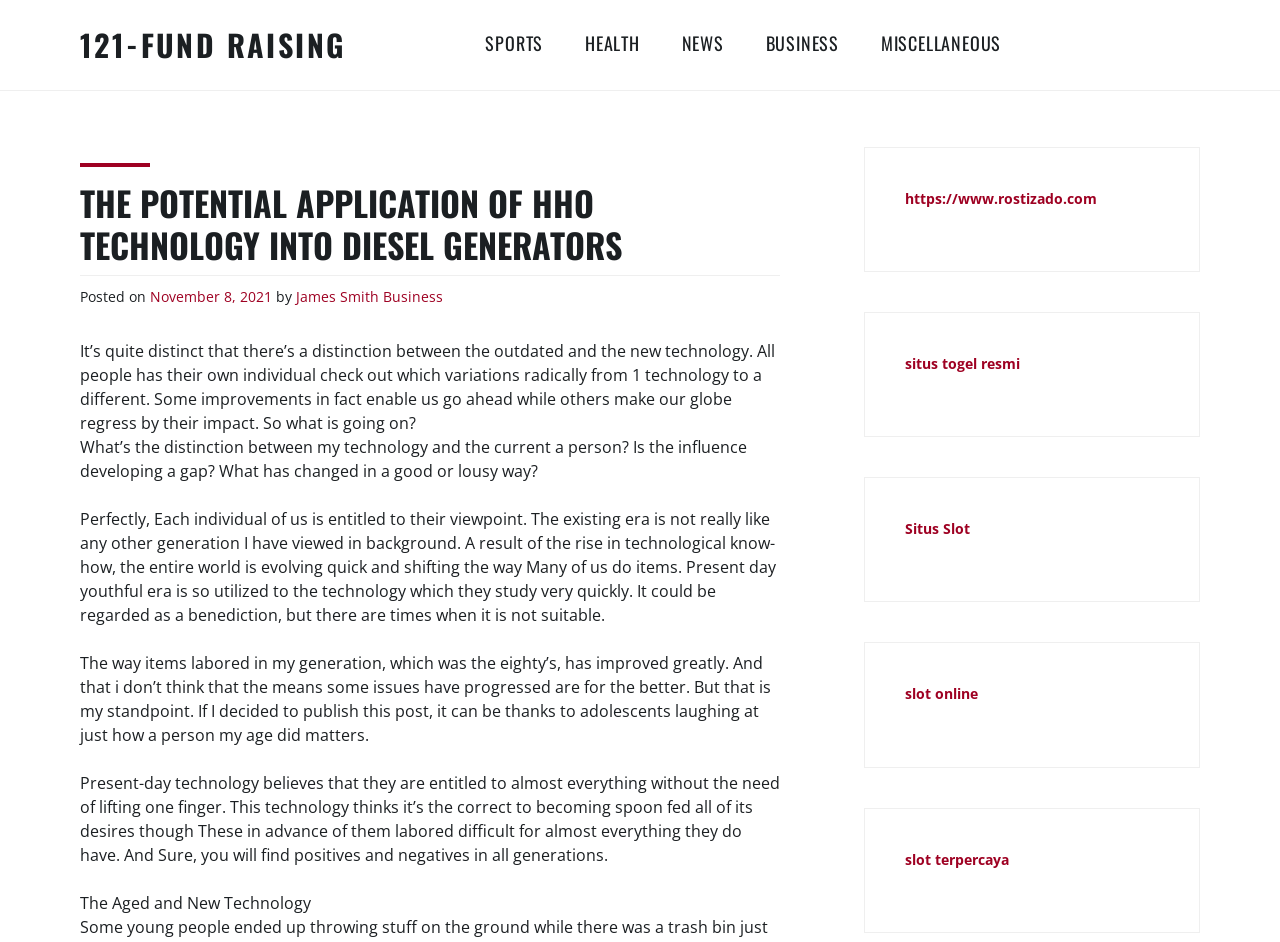What is the topic of the article?
Using the image, answer in one word or phrase.

The difference between old and new technology